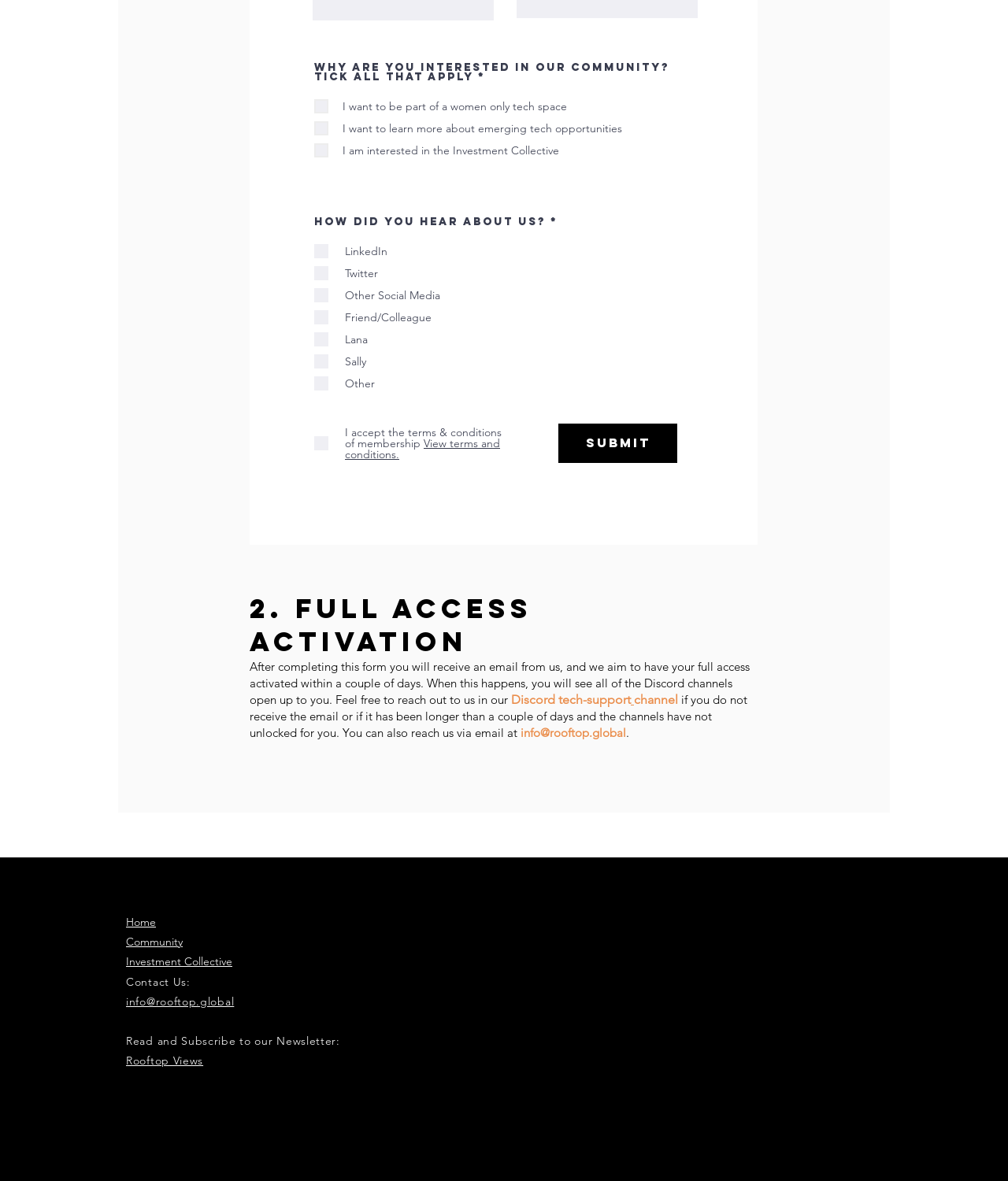Could you locate the bounding box coordinates for the section that should be clicked to accomplish this task: "Navigate to the Home page".

None